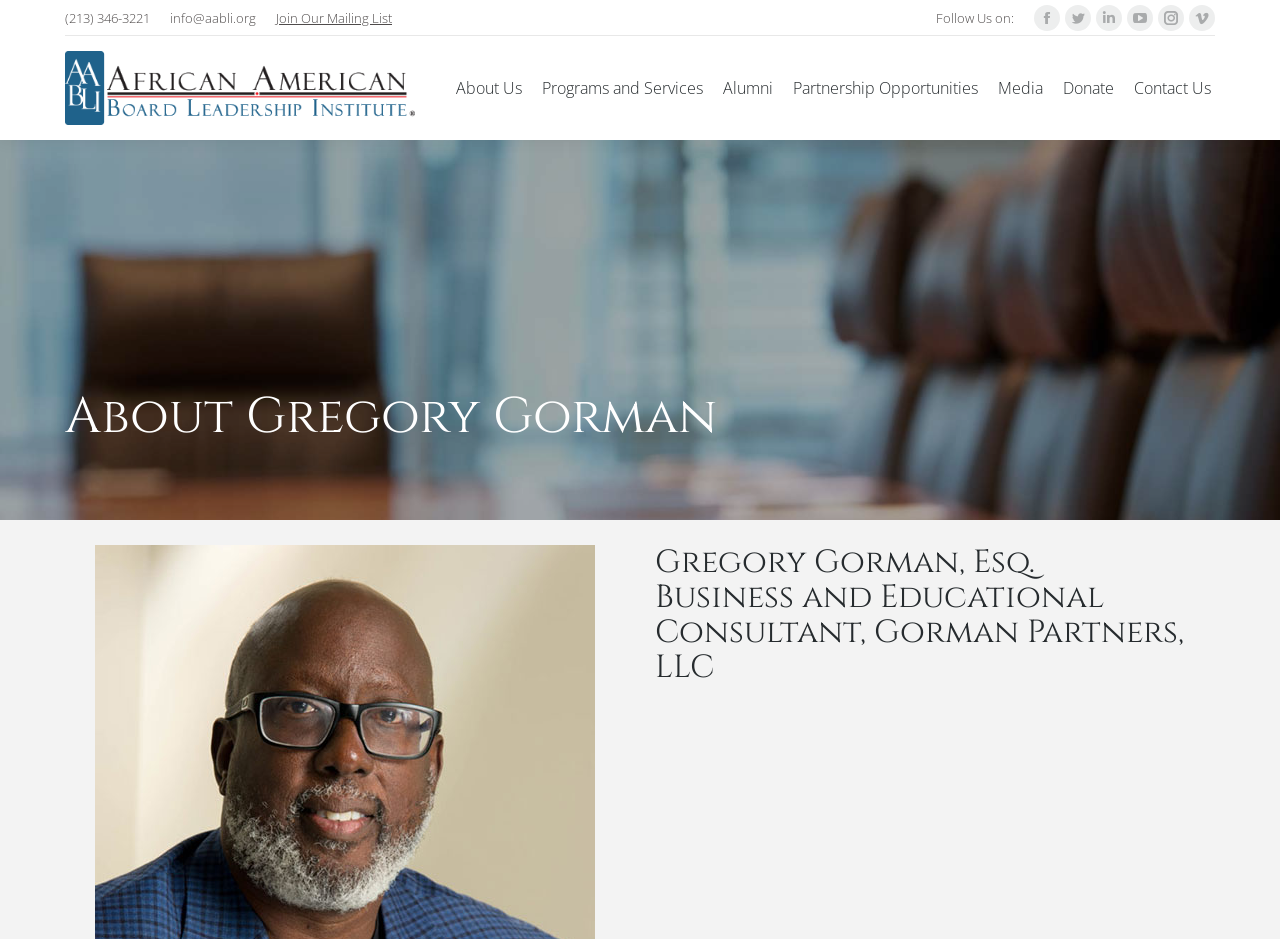Indicate the bounding box coordinates of the clickable region to achieve the following instruction: "click on the 'How to get started?' link."

None